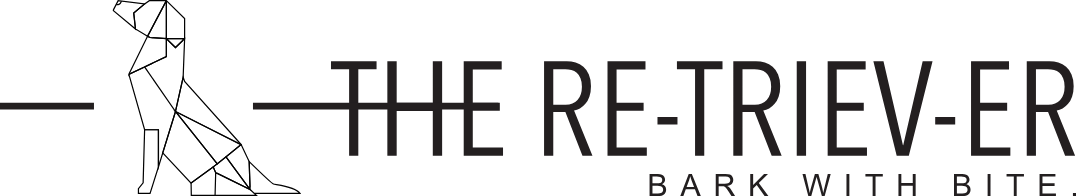Please reply to the following question with a single word or a short phrase:
What is the typography style of the words 'THE RE-TRIEV-ER'?

Bold, clean